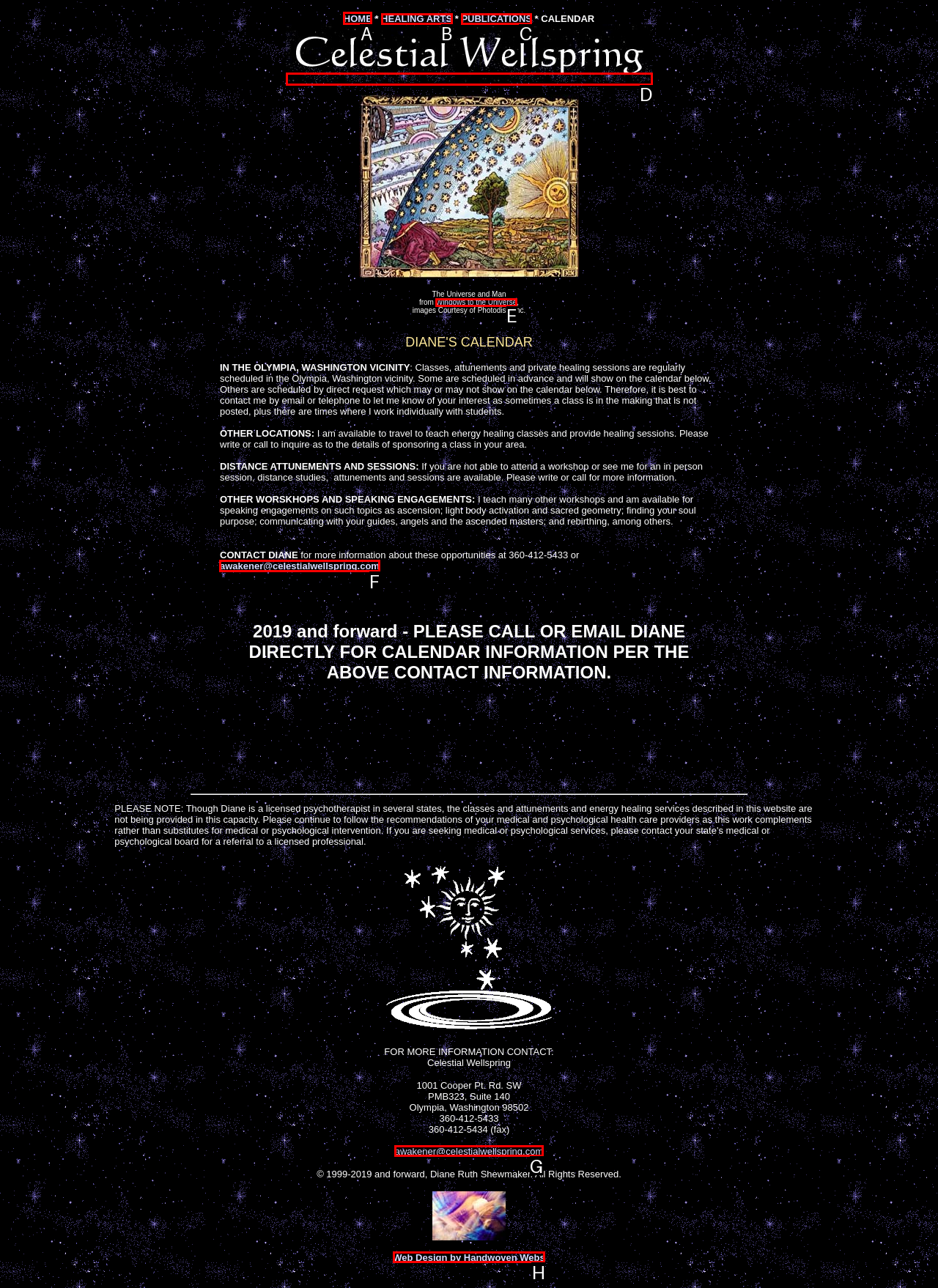Given the task: Contact Diane via email, tell me which HTML element to click on.
Answer with the letter of the correct option from the given choices.

F